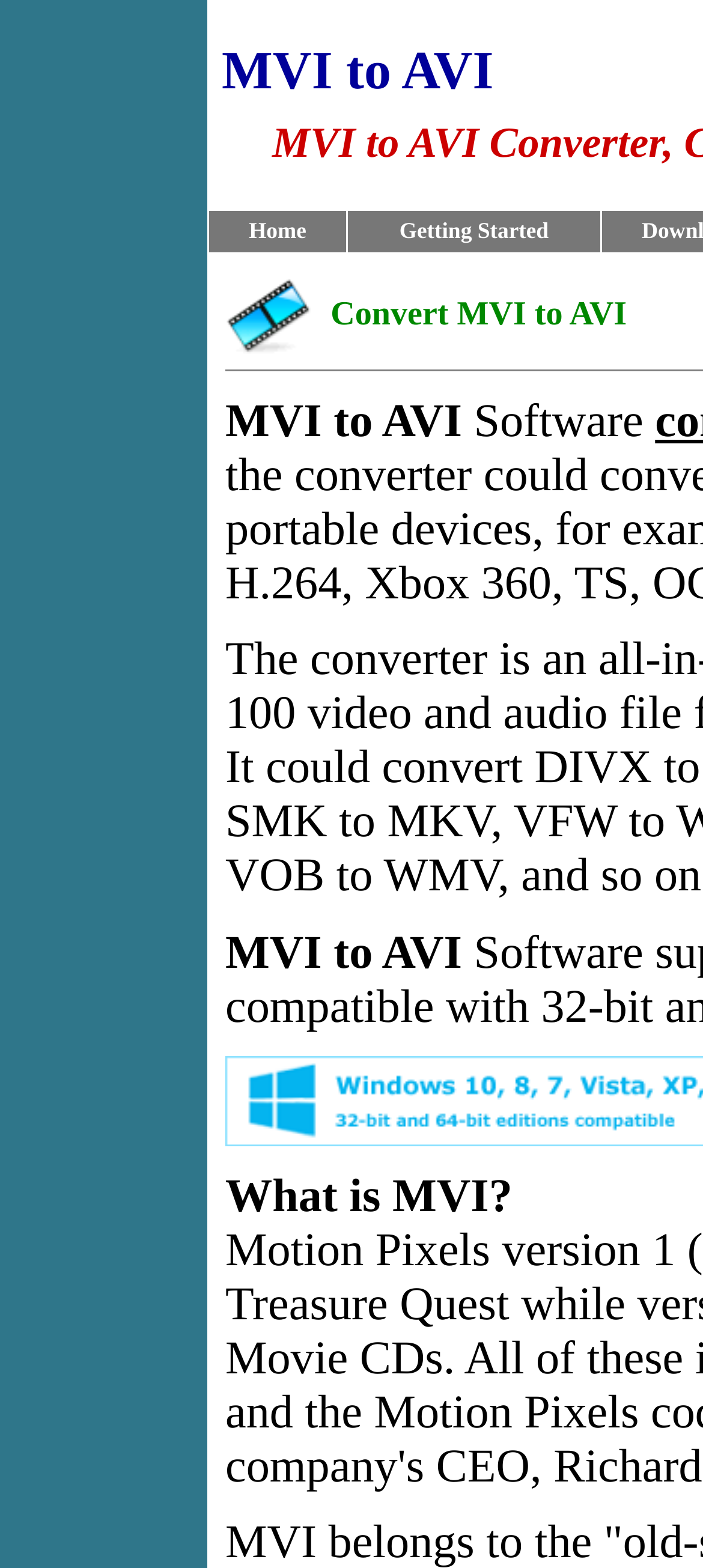Answer the question with a brief word or phrase:
What is the text below the image?

Software